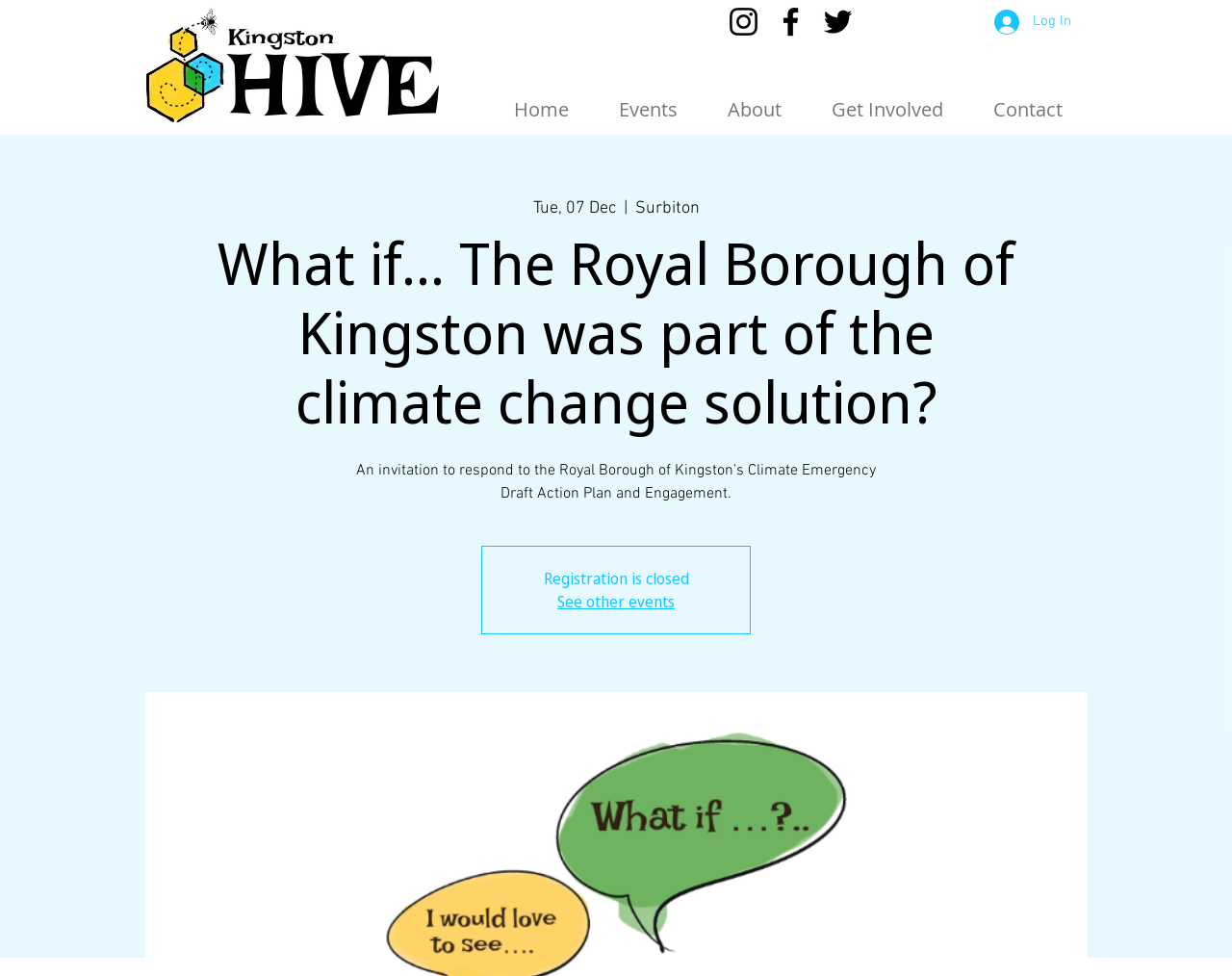Locate the bounding box coordinates of the element to click to perform the following action: 'Go to the Home page'. The coordinates should be given as four float values between 0 and 1, in the form of [left, top, right, bottom].

[0.397, 0.093, 0.482, 0.132]